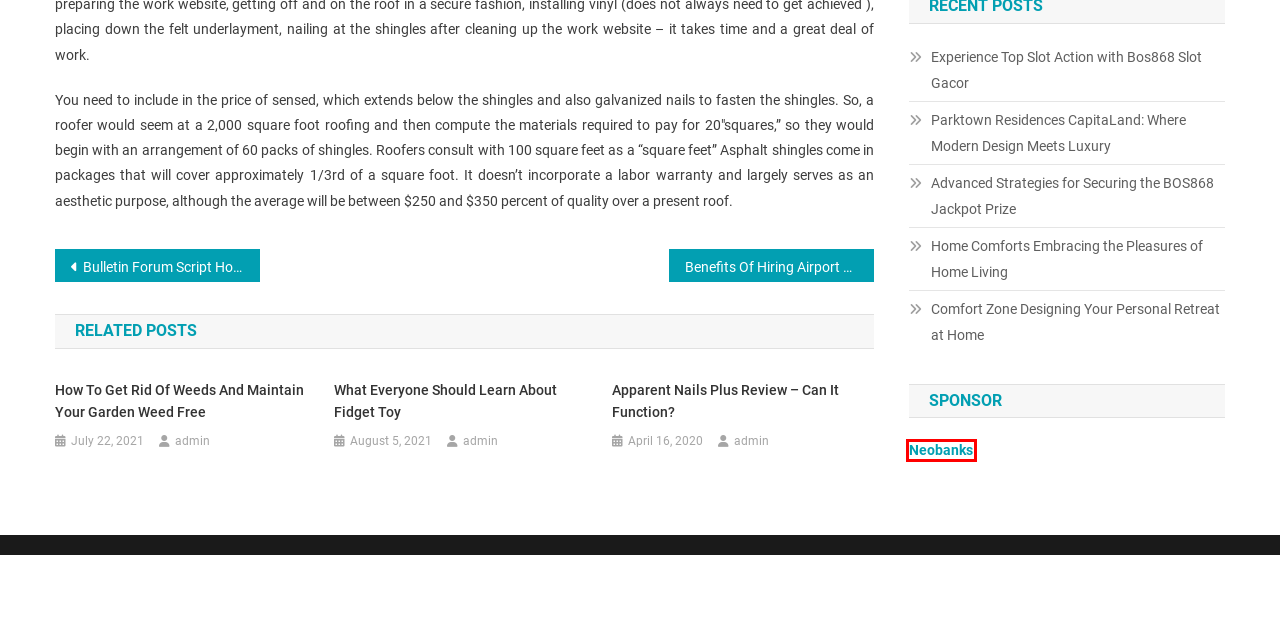Analyze the screenshot of a webpage that features a red rectangle bounding box. Pick the webpage description that best matches the new webpage you would see after clicking on the element within the red bounding box. Here are the candidates:
A. How to get rid of Weeds and Maintain your Garden Weed Free – Fastest Way To Come
B. Comfort Zone Designing Your Personal Retreat at Home – Fastest Way To Come
C. Apparent Nails Plus Review – Can It Function? – Fastest Way To Come
D. Bulletin Forum Script How To Using Videos – Video Marketing – Fastest Way To Come
E. Benefits Of Hiring Airport Taxi Service – Transportation – Fastest Way To Come
F. Parktown Residences CapitaLand: Where Modern Design Meets Luxury – Fastest Way To Come
G. Offshoreneobank how to bank online without headache.
H. What Everyone Should Learn about Fidget Toy – Fastest Way To Come

G